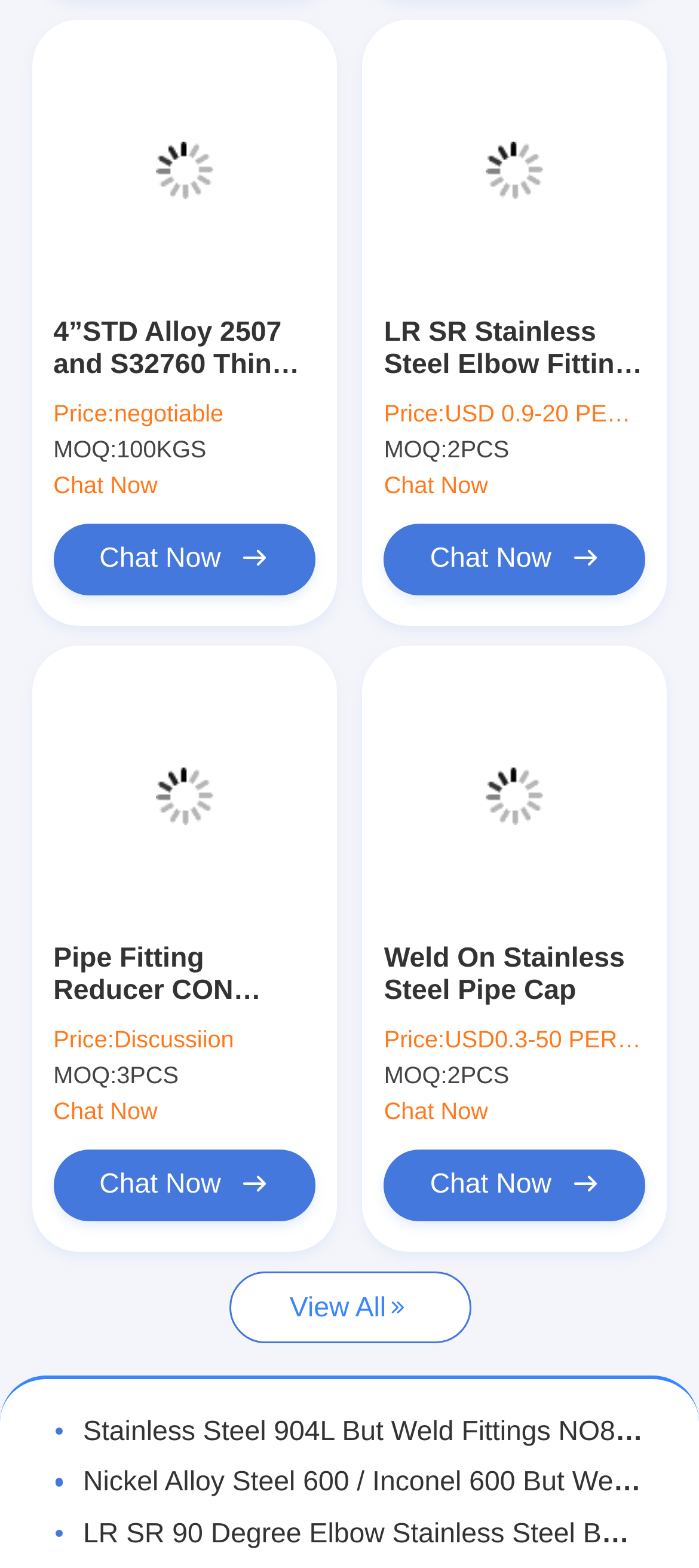Please identify the bounding box coordinates of the clickable area that will allow you to execute the instruction: "View the details of '4”STD Alloy 2507 and S32760 Thin Wall Stainless Steel Tubing Round SS Tube'".

[0.054, 0.203, 0.473, 0.243]